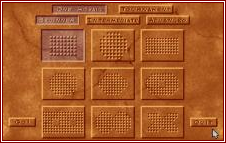Answer the question with a brief word or phrase:
What is the theme of the game 'Tesserae'?

Ancient or archaeological